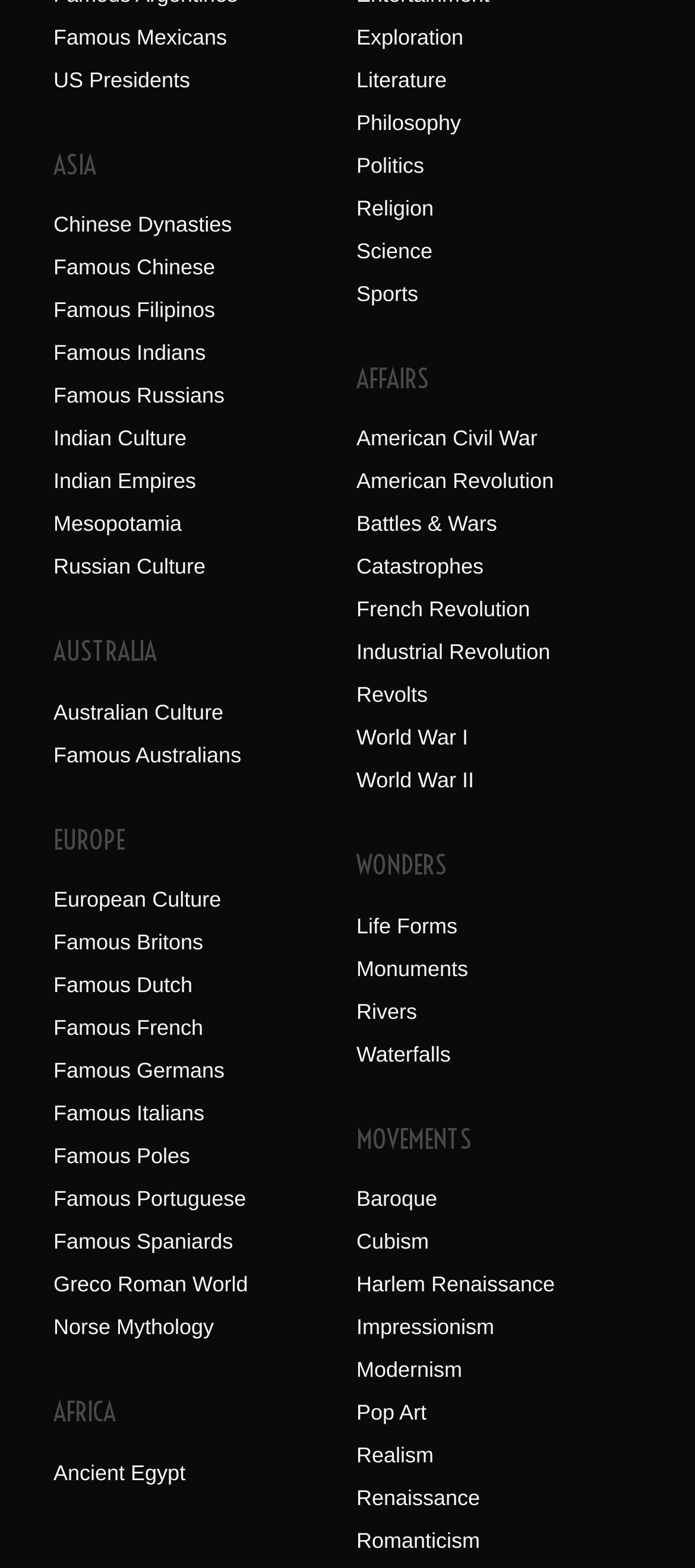Point out the bounding box coordinates of the section to click in order to follow this instruction: "Go to 2014 page".

None